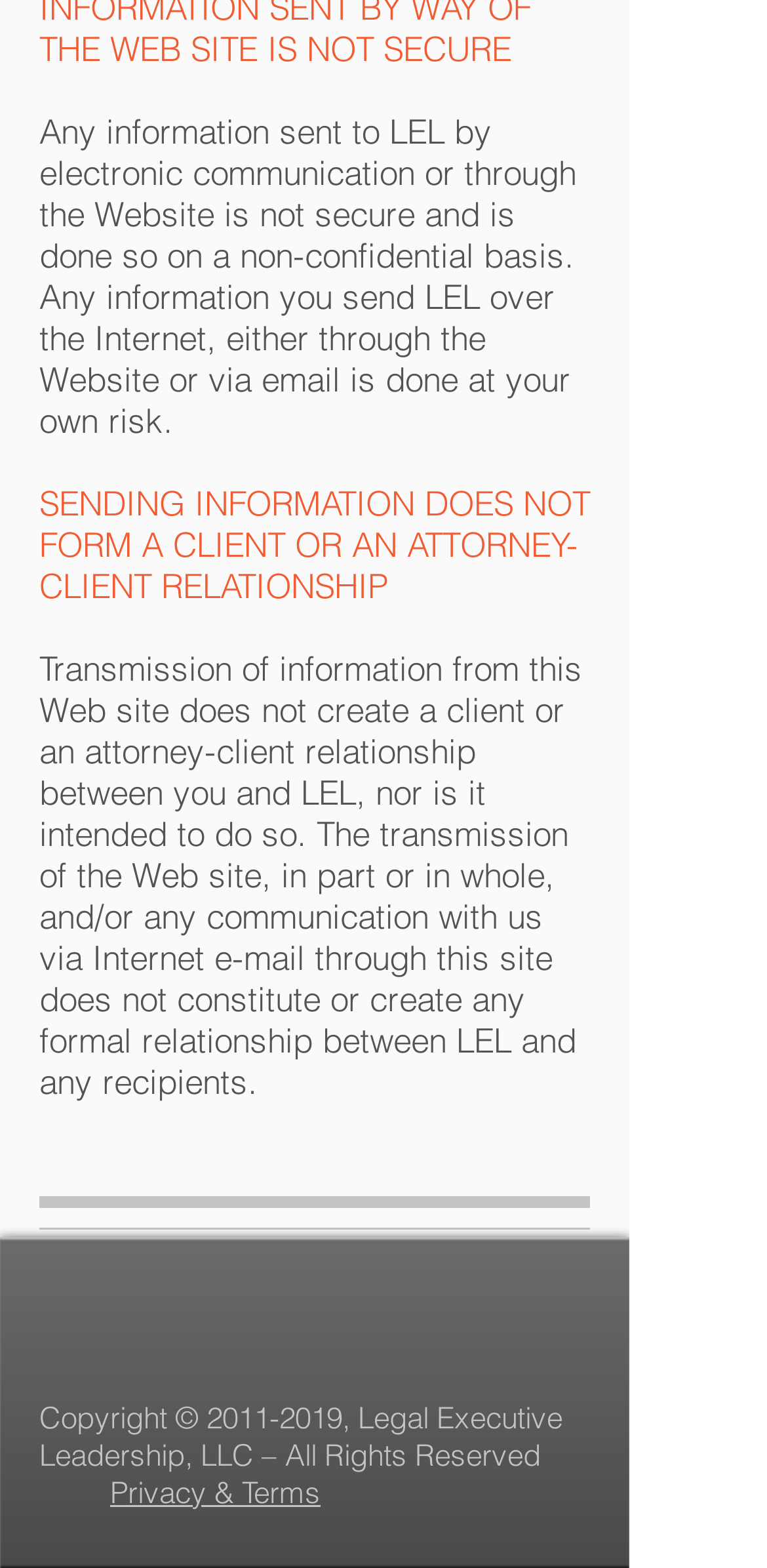What is the relationship between LEL and recipients of website transmission?
Could you please answer the question thoroughly and with as much detail as possible?

The transmission of the Web site, in part or in whole, and/or any communication with us via Internet e-mail through this site does not constitute or create any formal relationship between LEL and any recipients, as stated in the static text on the webpage.